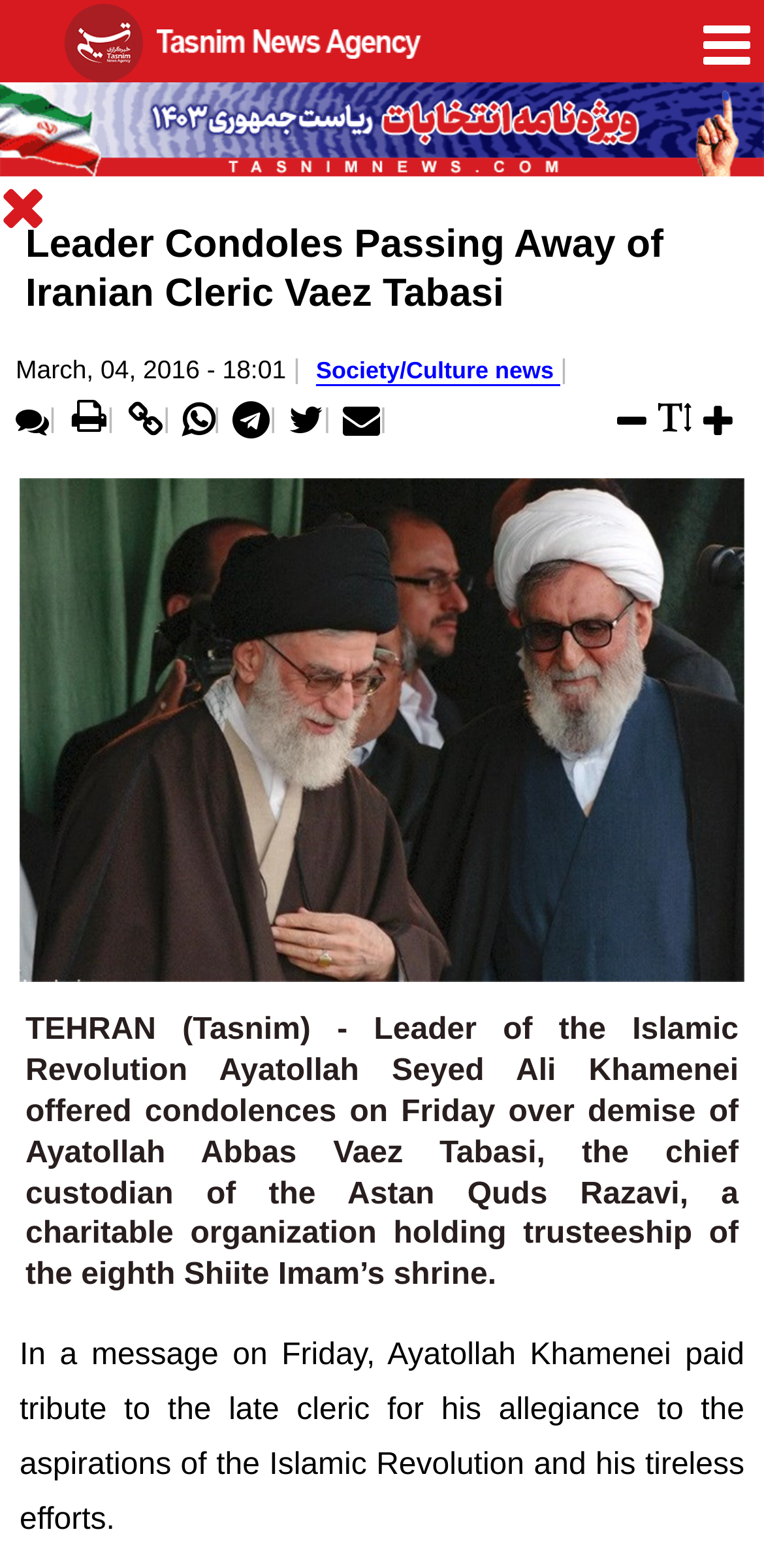Please identify the bounding box coordinates of the clickable area that will fulfill the following instruction: "Click the link to Society/Culture news". The coordinates should be in the format of four float numbers between 0 and 1, i.e., [left, top, right, bottom].

[0.414, 0.228, 0.733, 0.245]